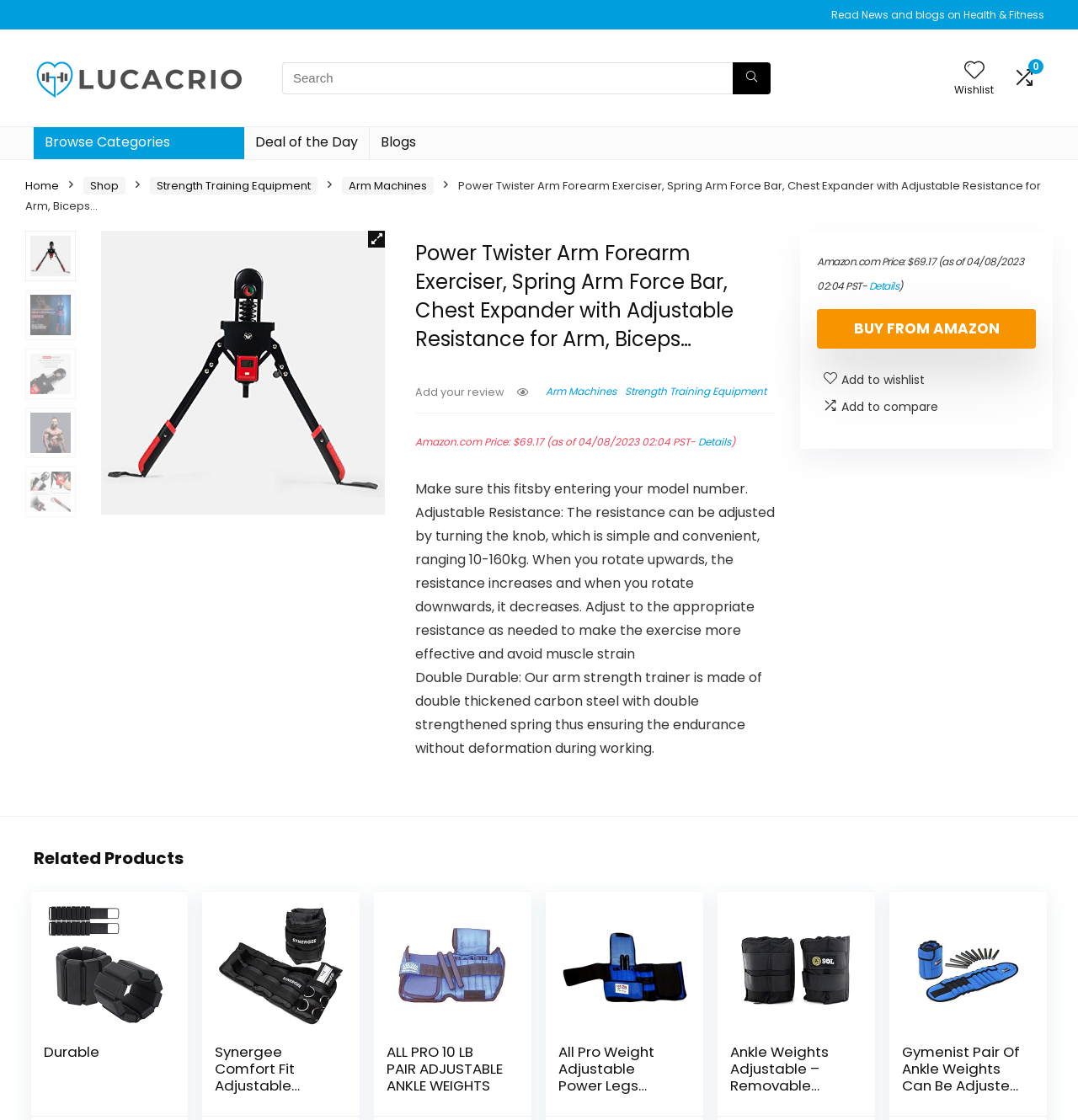Provide a one-word or short-phrase answer to the question:
What is the price of the product?

$69.17